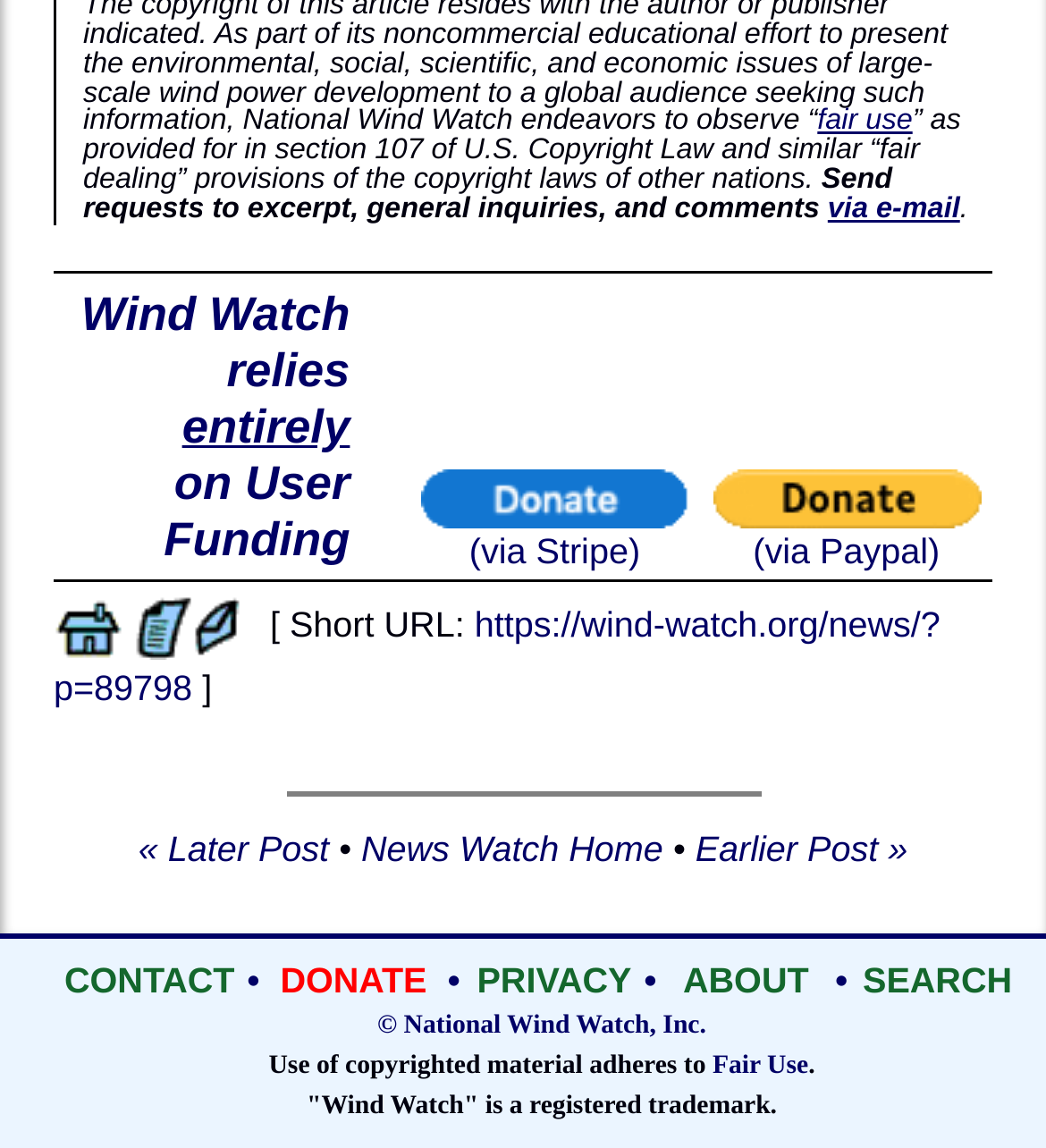Find the bounding box coordinates of the element I should click to carry out the following instruction: "Read Terms and Conditions of Use Policy".

None